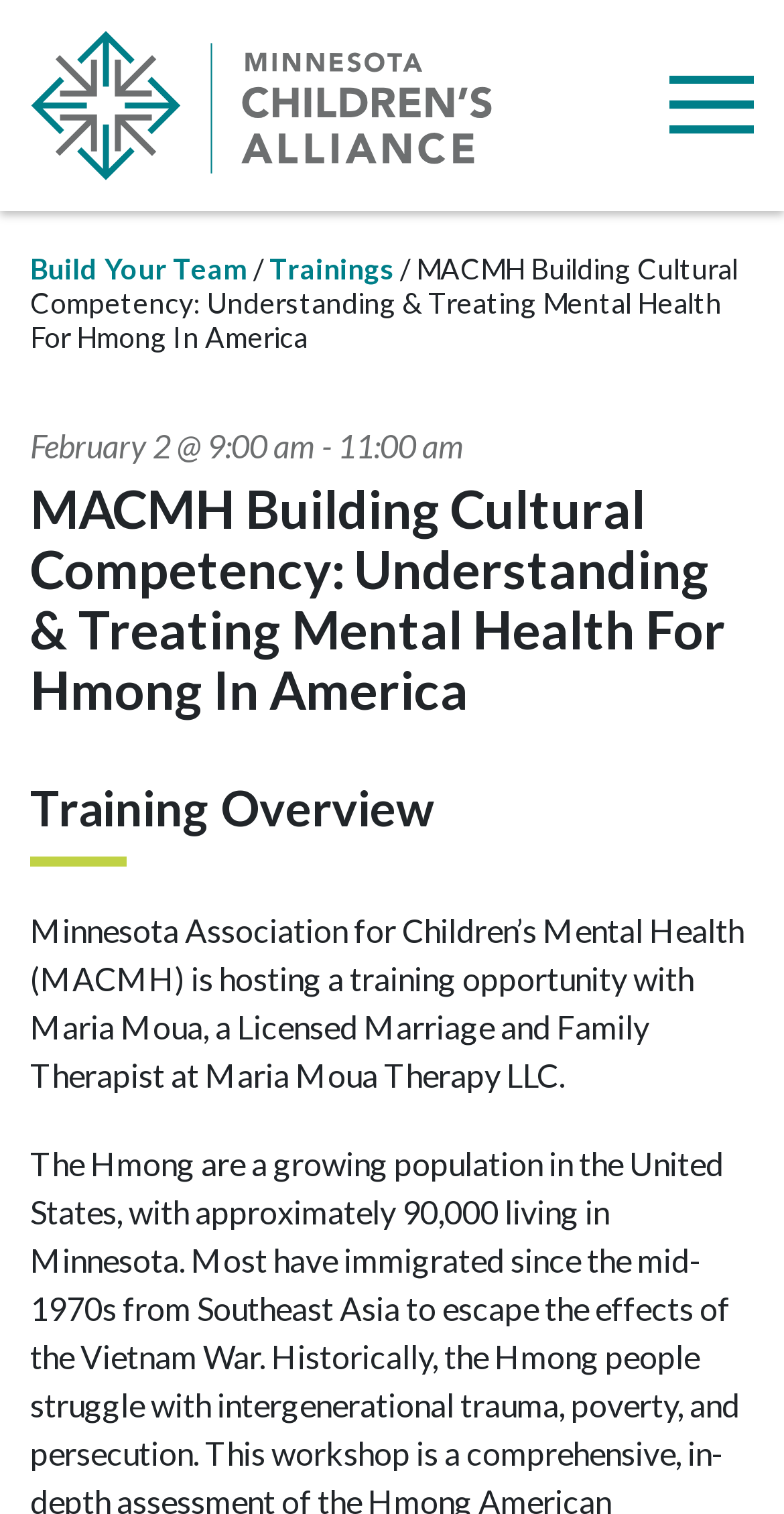For the element described, predict the bounding box coordinates as (top-left x, top-left y, bottom-right x, bottom-right y). All values should be between 0 and 1. Element description: Build Your Team

[0.038, 0.166, 0.315, 0.189]